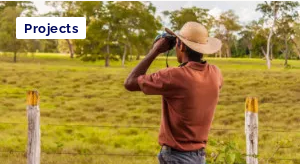Reply to the question with a brief word or phrase: What is the background of the image?

A lush, green field